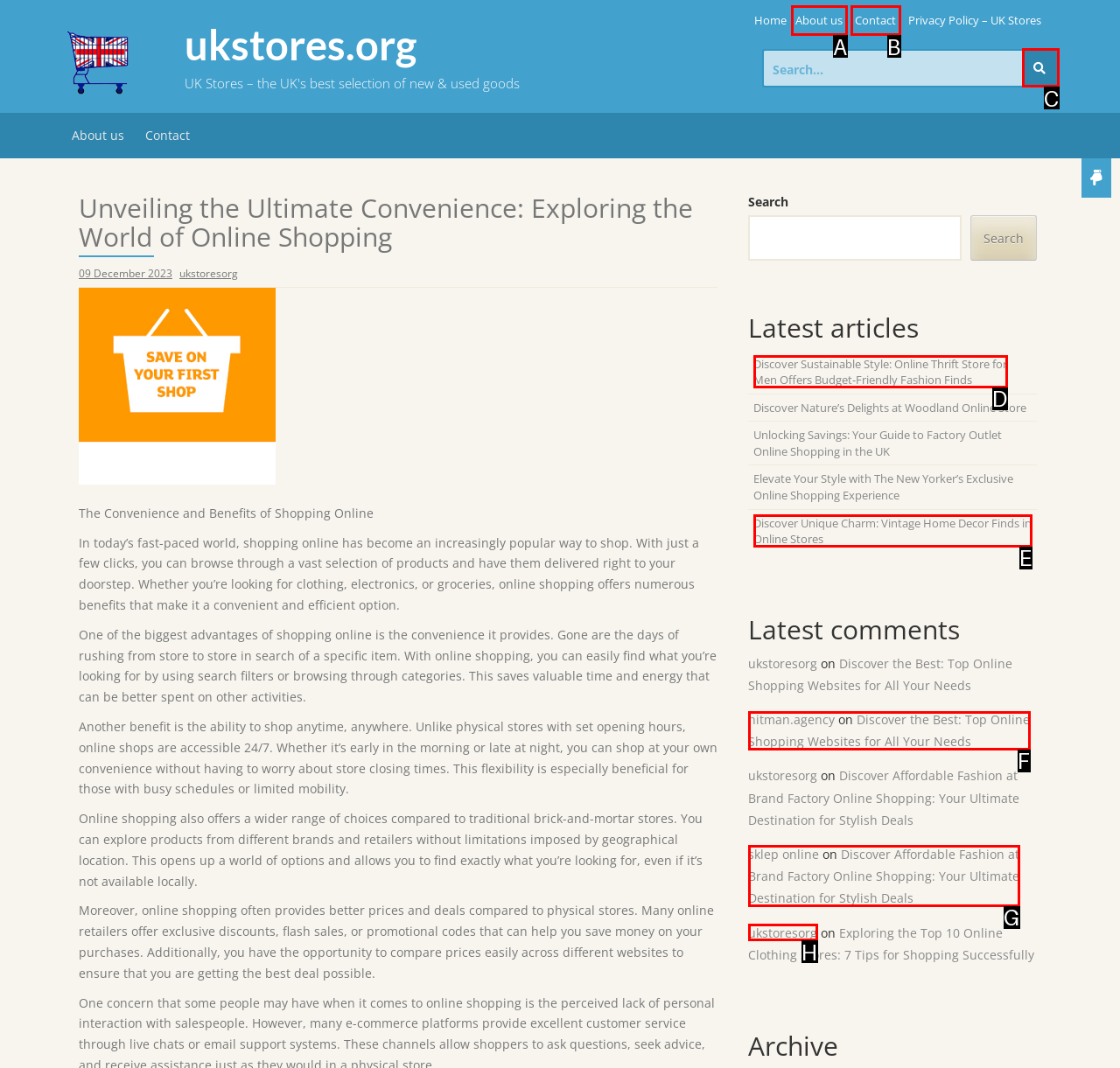Choose the letter that best represents the description: White Label Podcasting. Provide the letter as your response.

None